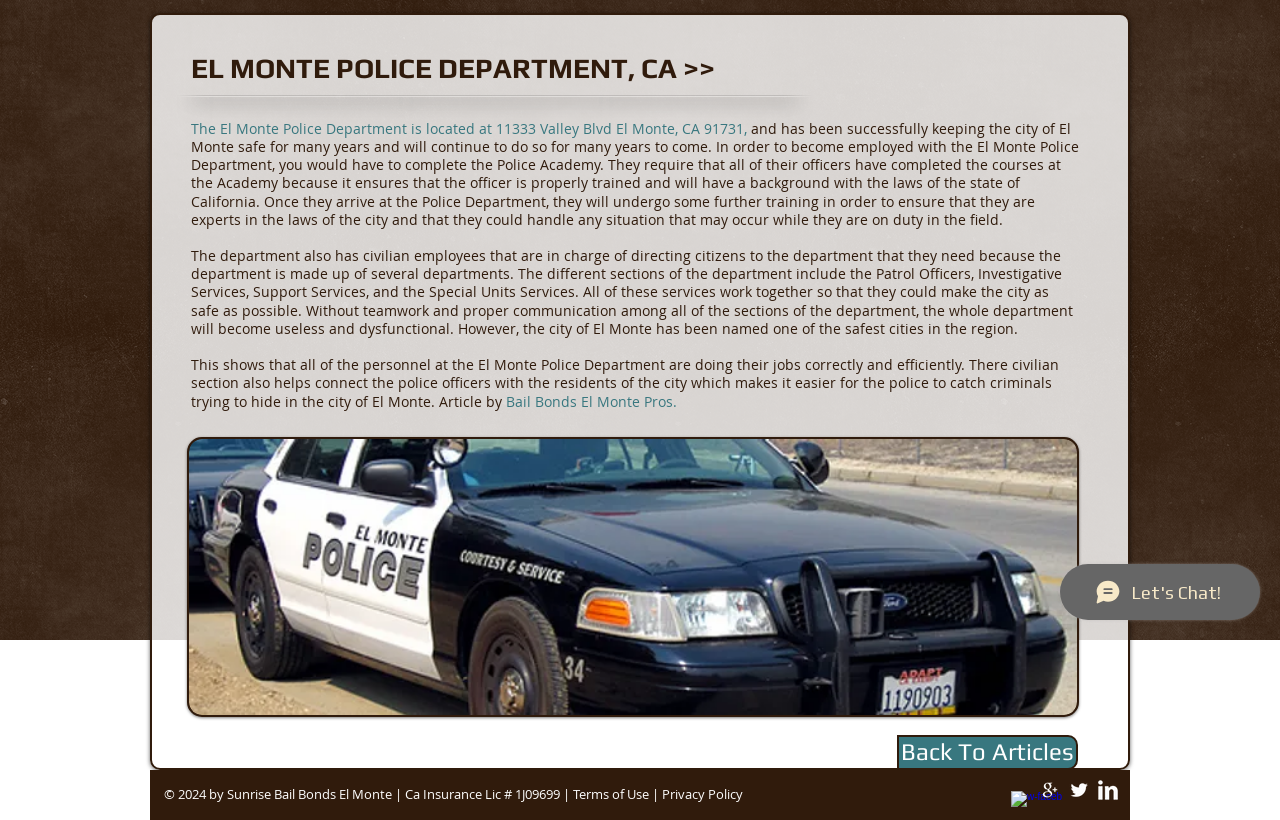Given the element description "Privacy Policy", identify the bounding box of the corresponding UI element.

[0.517, 0.957, 0.58, 0.979]